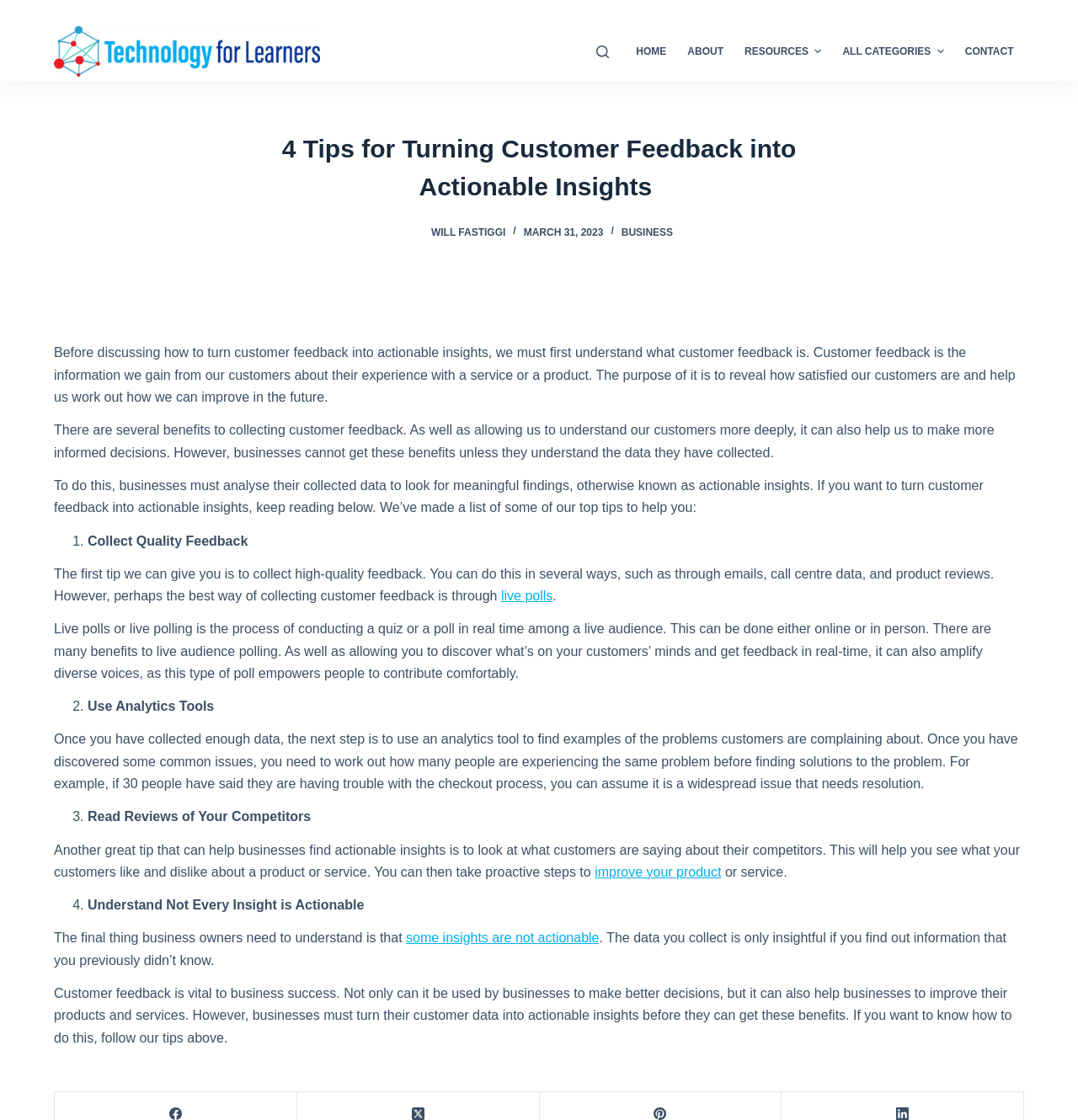Using the information shown in the image, answer the question with as much detail as possible: Why should businesses read reviews of their competitors?

According to the webpage, businesses should read reviews of their competitors to see what customers like and dislike about a product or service, which can help them take proactive steps to improve their own product or service.